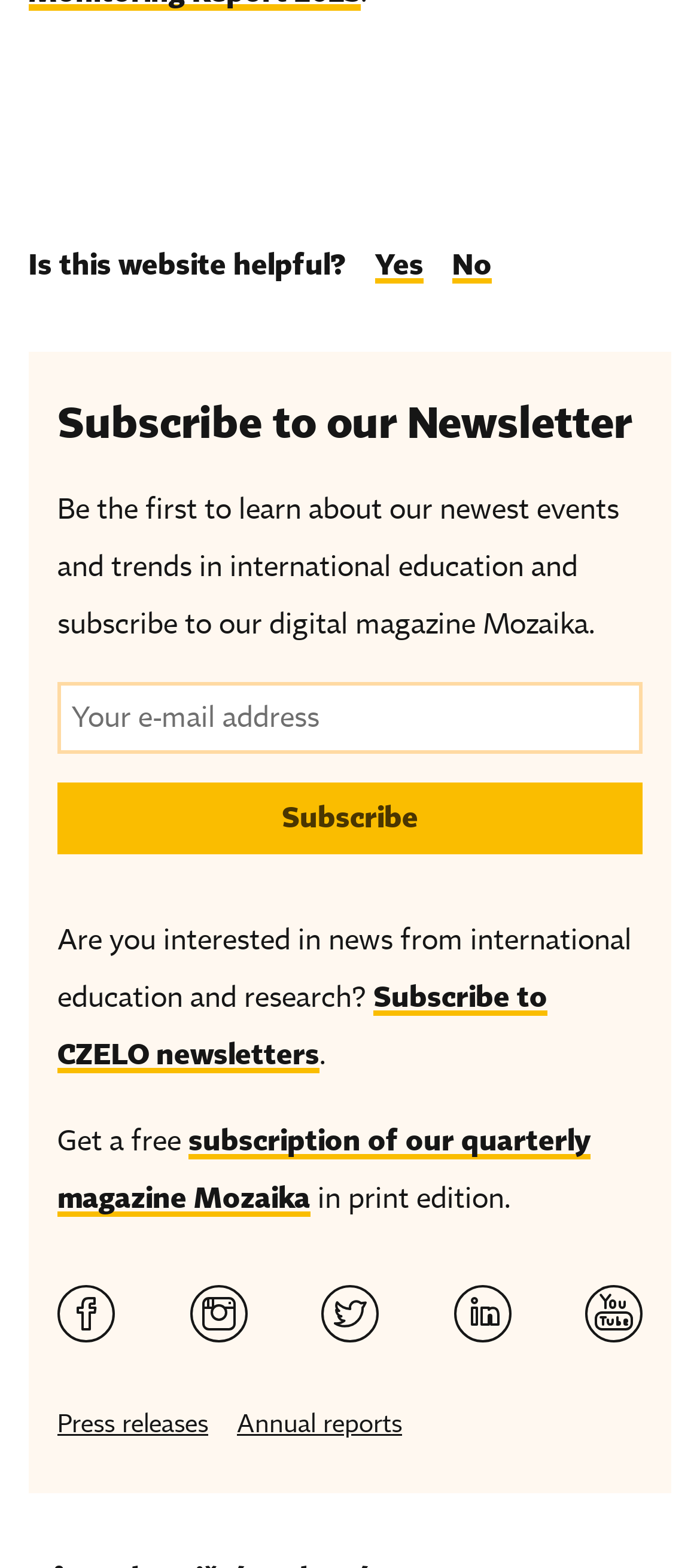Indicate the bounding box coordinates of the clickable region to achieve the following instruction: "Get a free subscription of Mozaika magazine."

[0.082, 0.715, 0.844, 0.776]